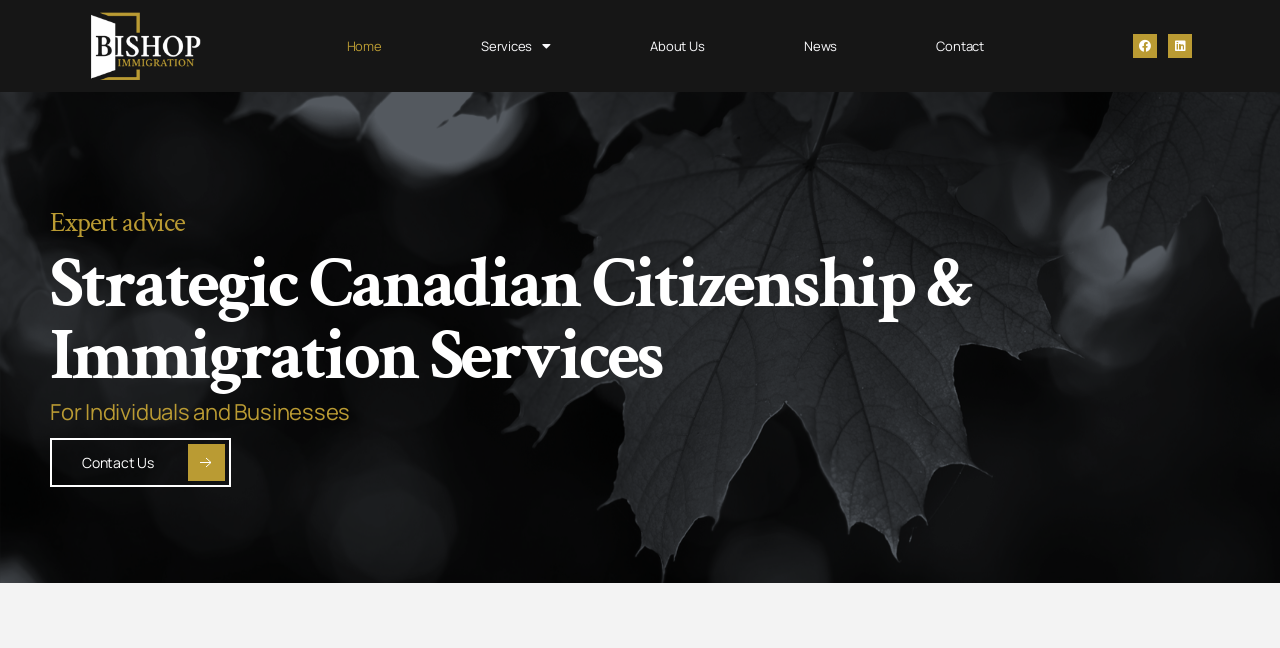Please identify the bounding box coordinates of the clickable area that will allow you to execute the instruction: "Click the Linkedin link".

[0.913, 0.053, 0.932, 0.09]